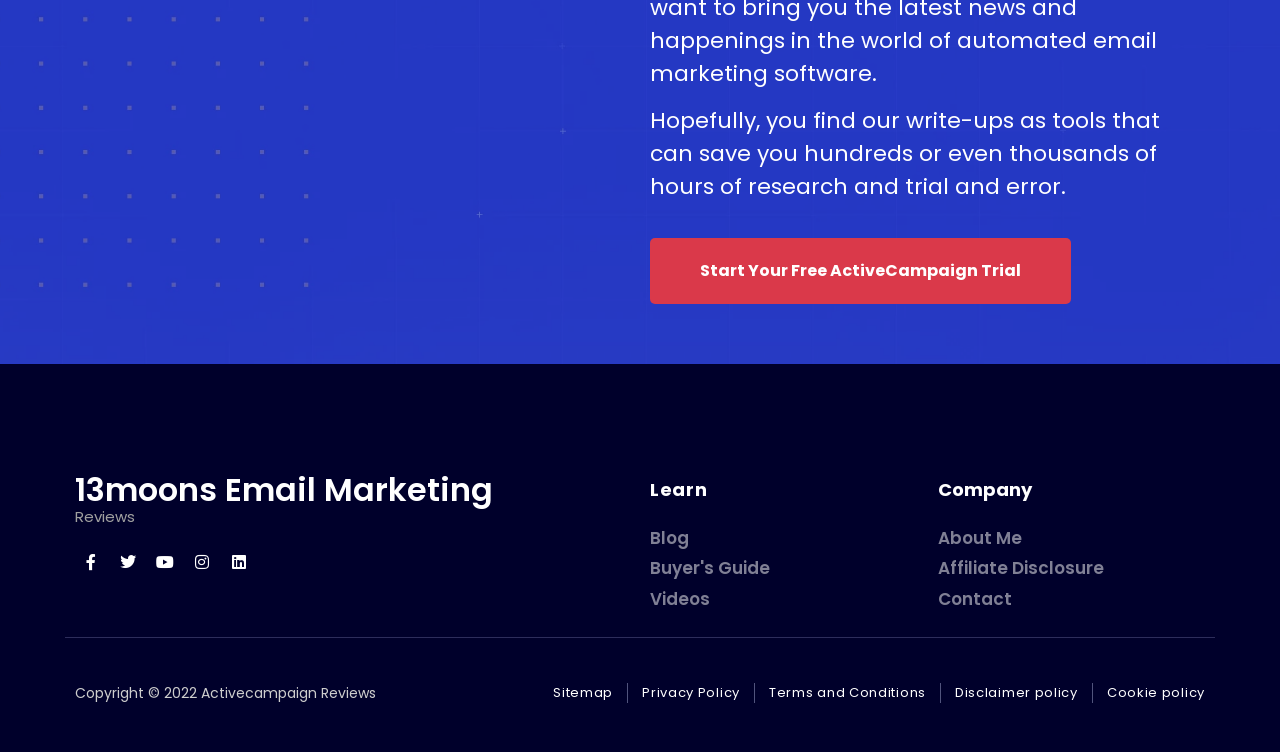Use a single word or phrase to answer this question: 
What is the main topic of this webpage?

Email Marketing